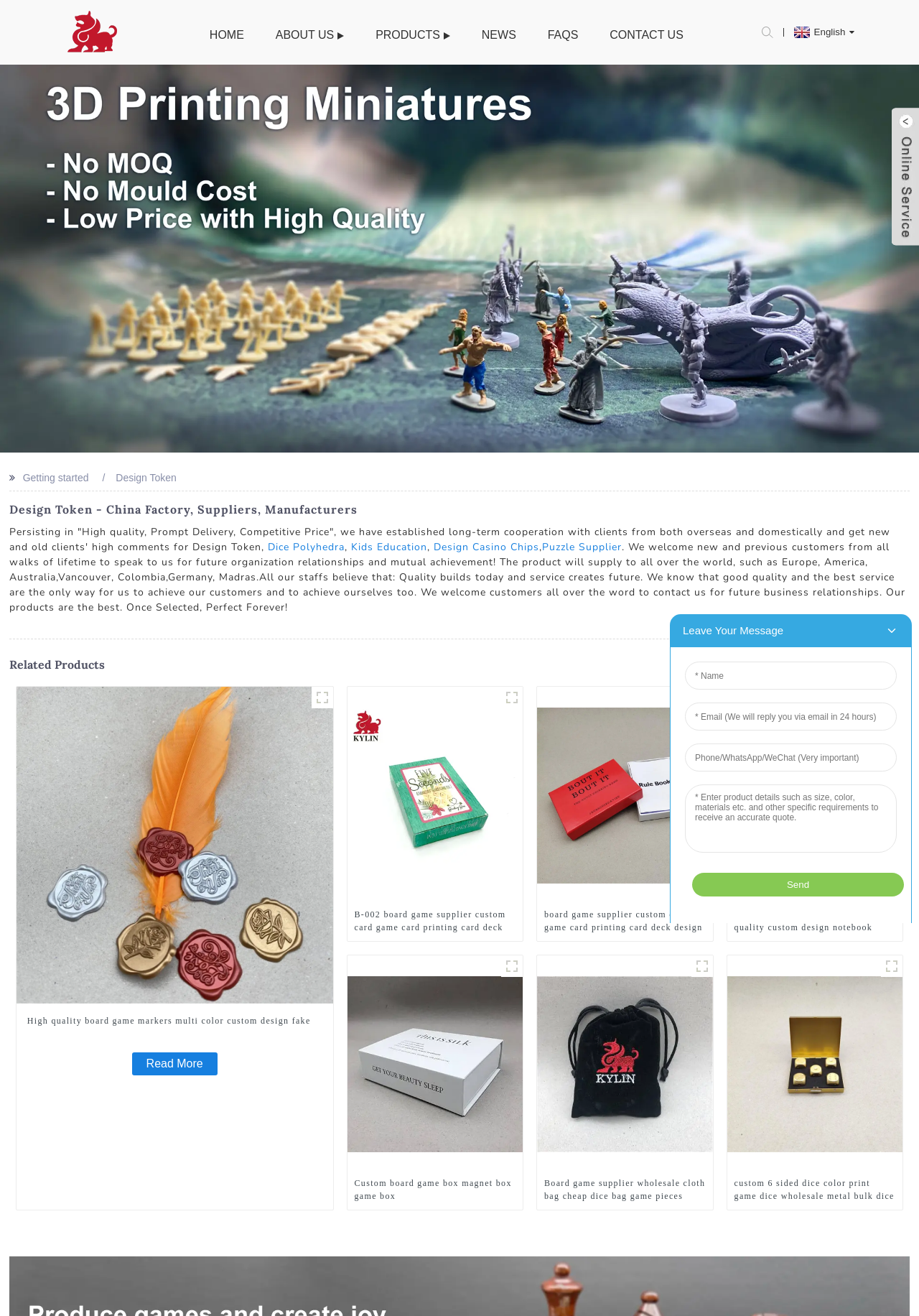What type of products are shown in the figures?
Refer to the image and answer the question using a single word or phrase.

Board game related products